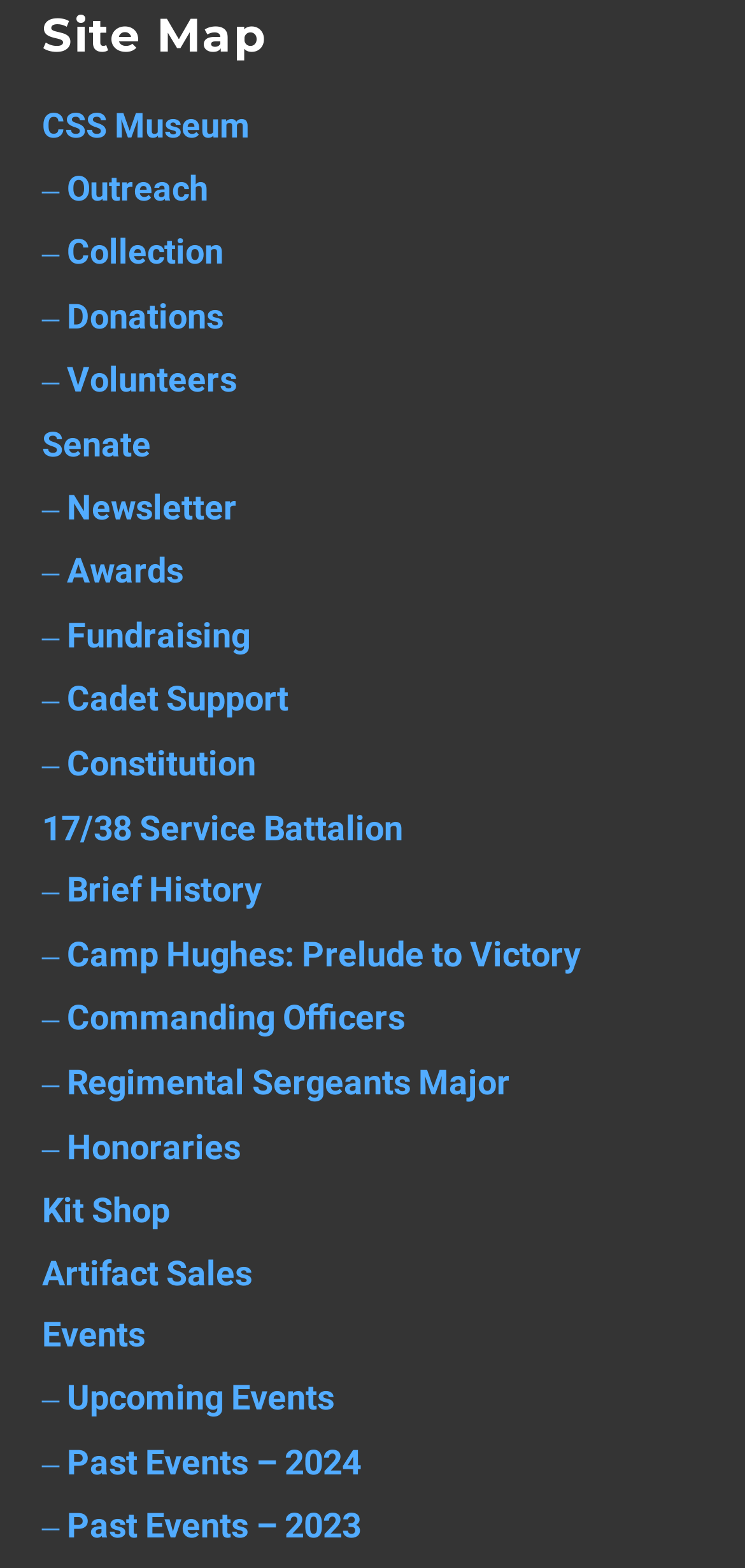How many sub-links are under '17/38 Service Battalion'?
Using the image, respond with a single word or phrase.

6